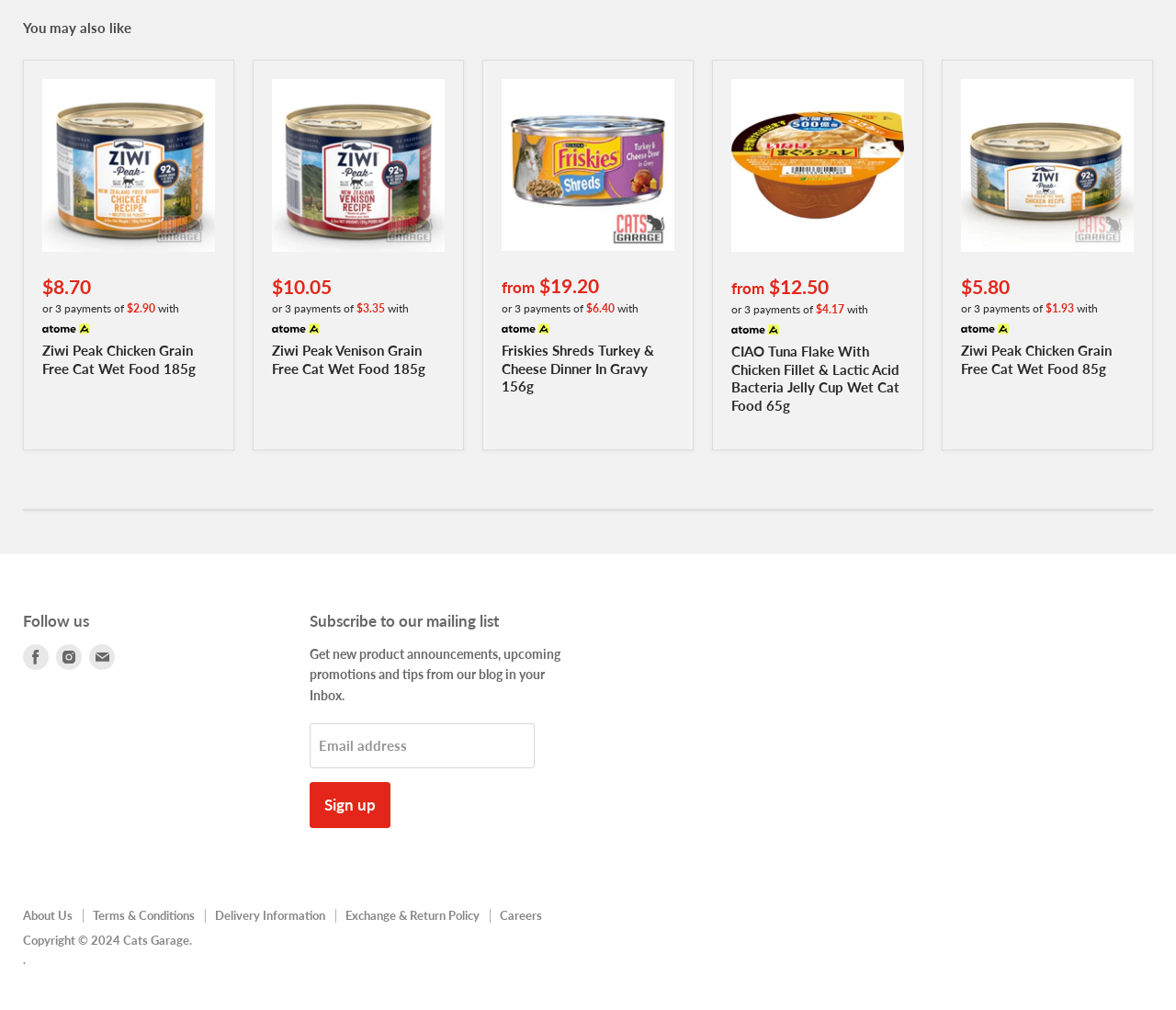How many social media platforms are listed in the 'Follow us' section?
Using the information presented in the image, please offer a detailed response to the question.

The 'Follow us' section lists three social media platforms: Facebook, Instagram, and E-mail.